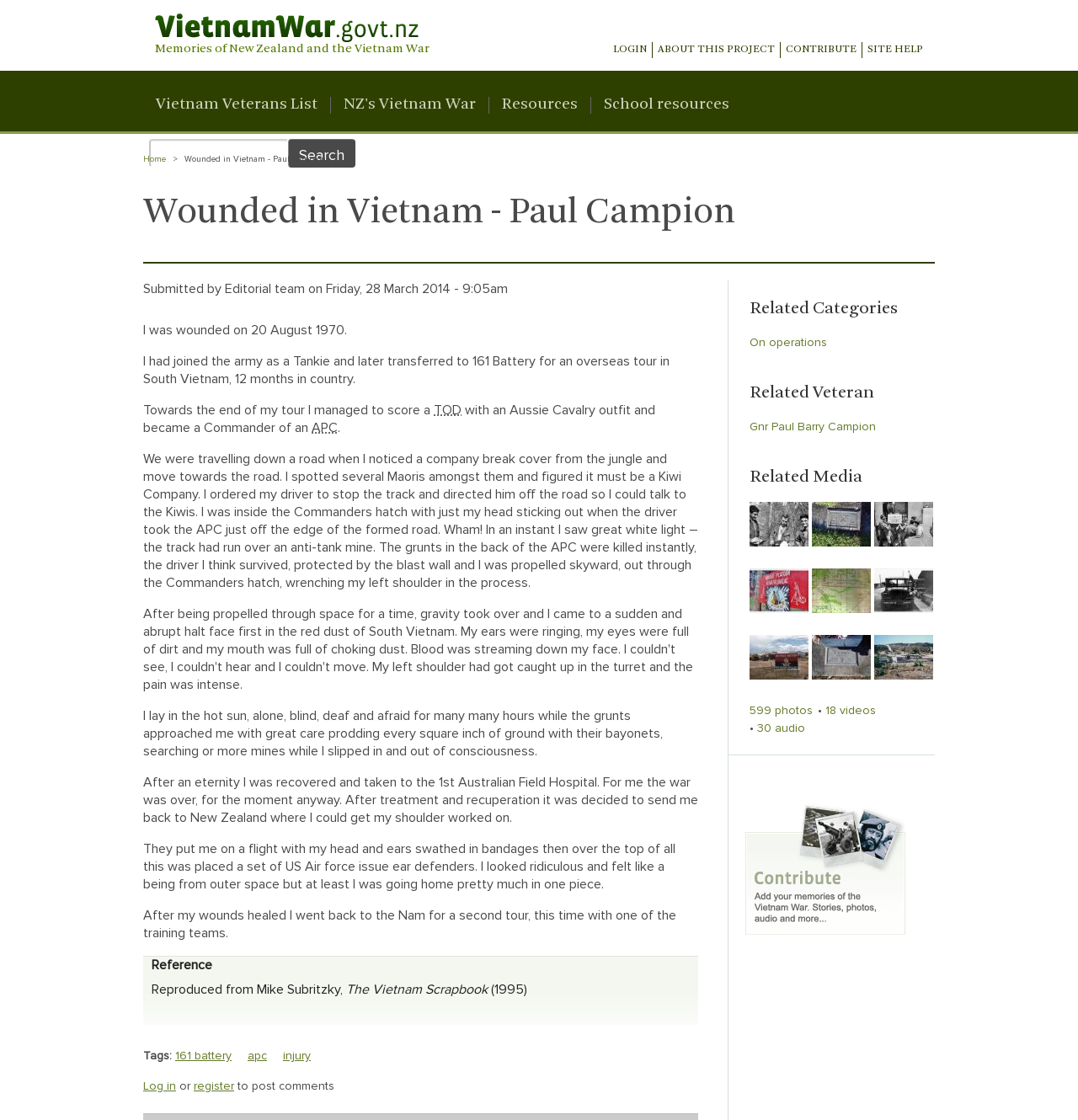Determine the bounding box coordinates of the element that should be clicked to execute the following command: "Open Product School's Twitter account".

None